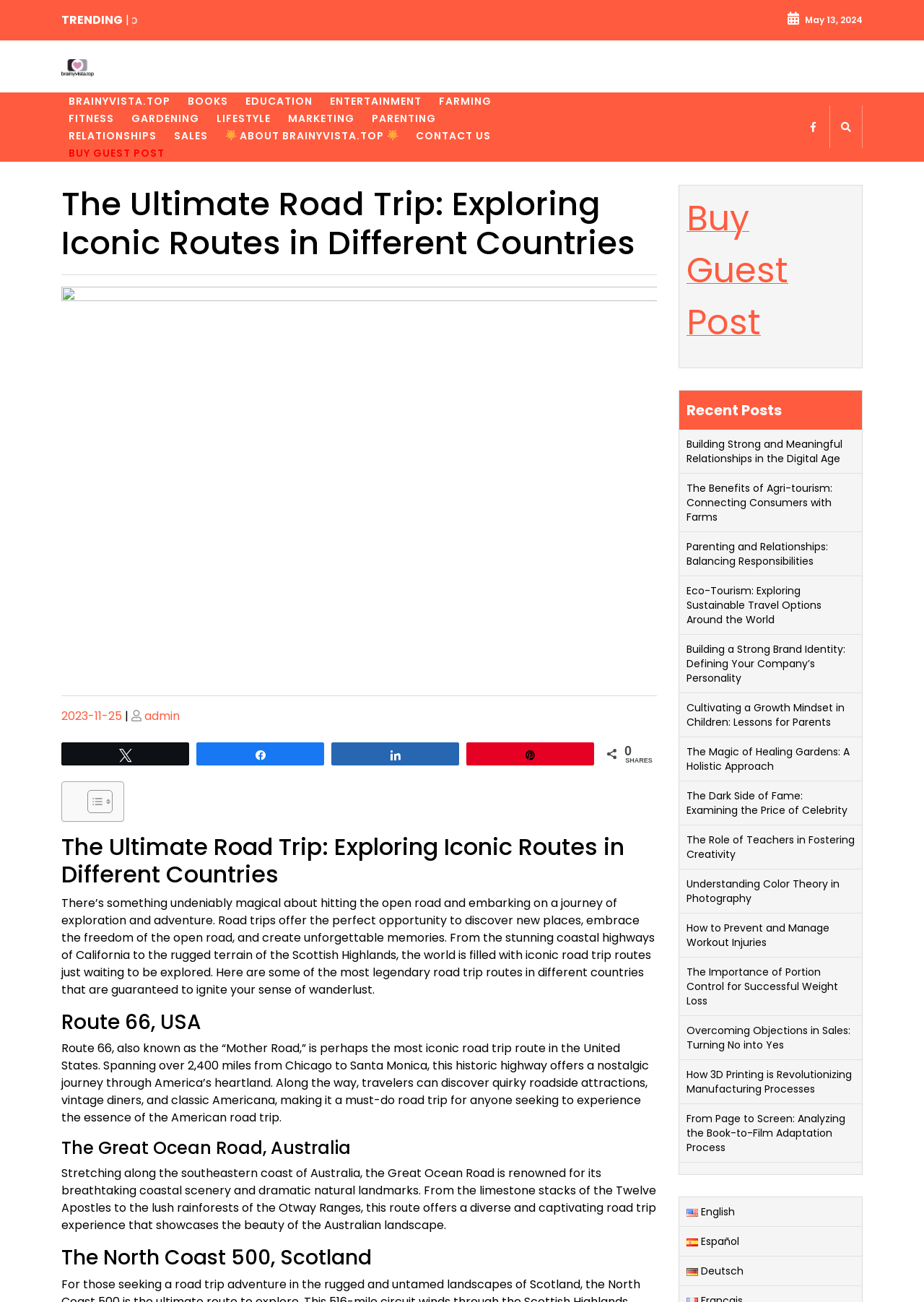How many social media sharing options are available?
Give a one-word or short phrase answer based on the image.

4